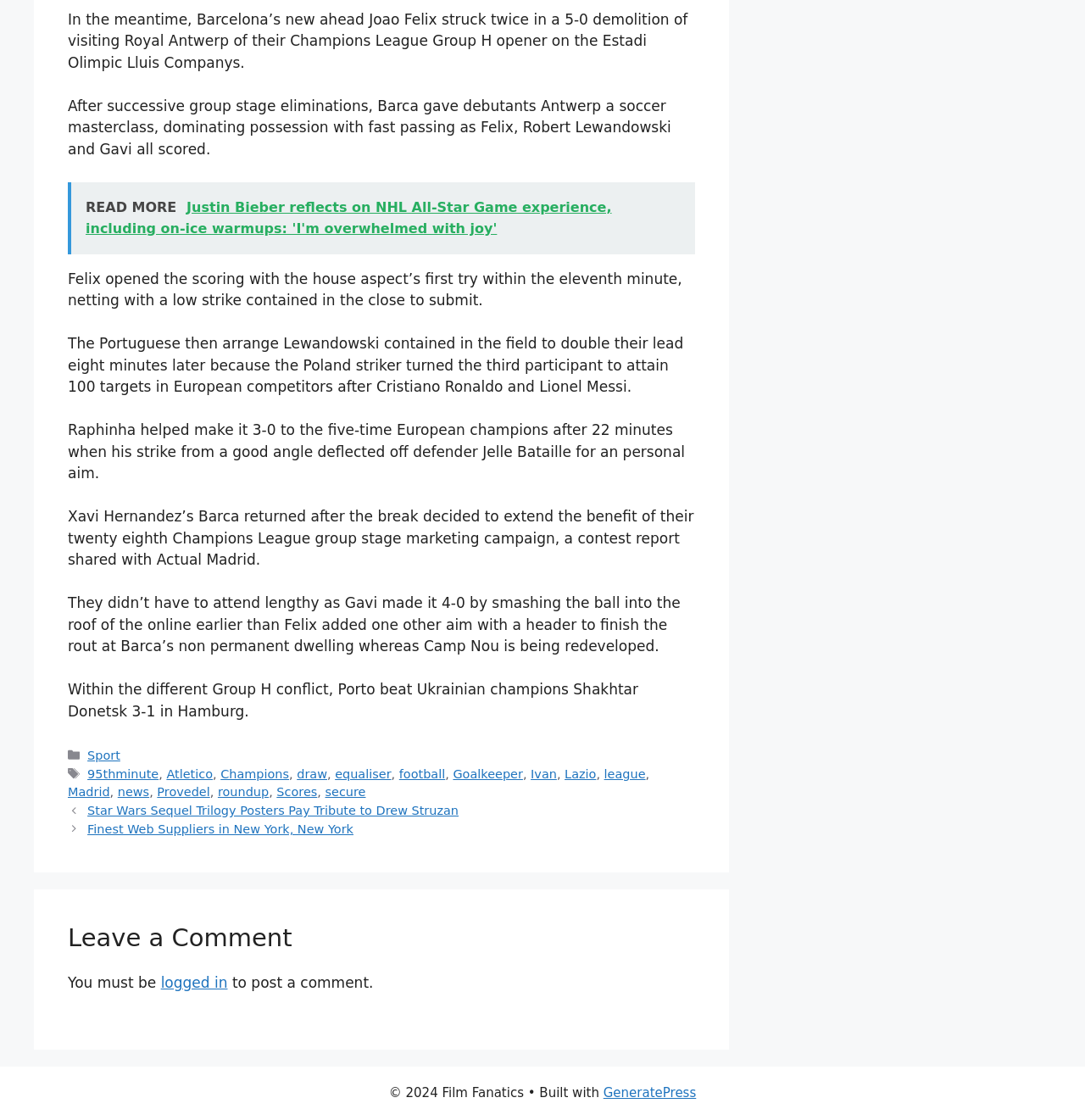What is the name of the team that Porto beat in the other Group H conflict?
Use the information from the screenshot to give a comprehensive response to the question.

The article mentions that Porto beat Ukrainian champions Shakhtar Donetsk 3-1 in Hamburg in the other Group H conflict.